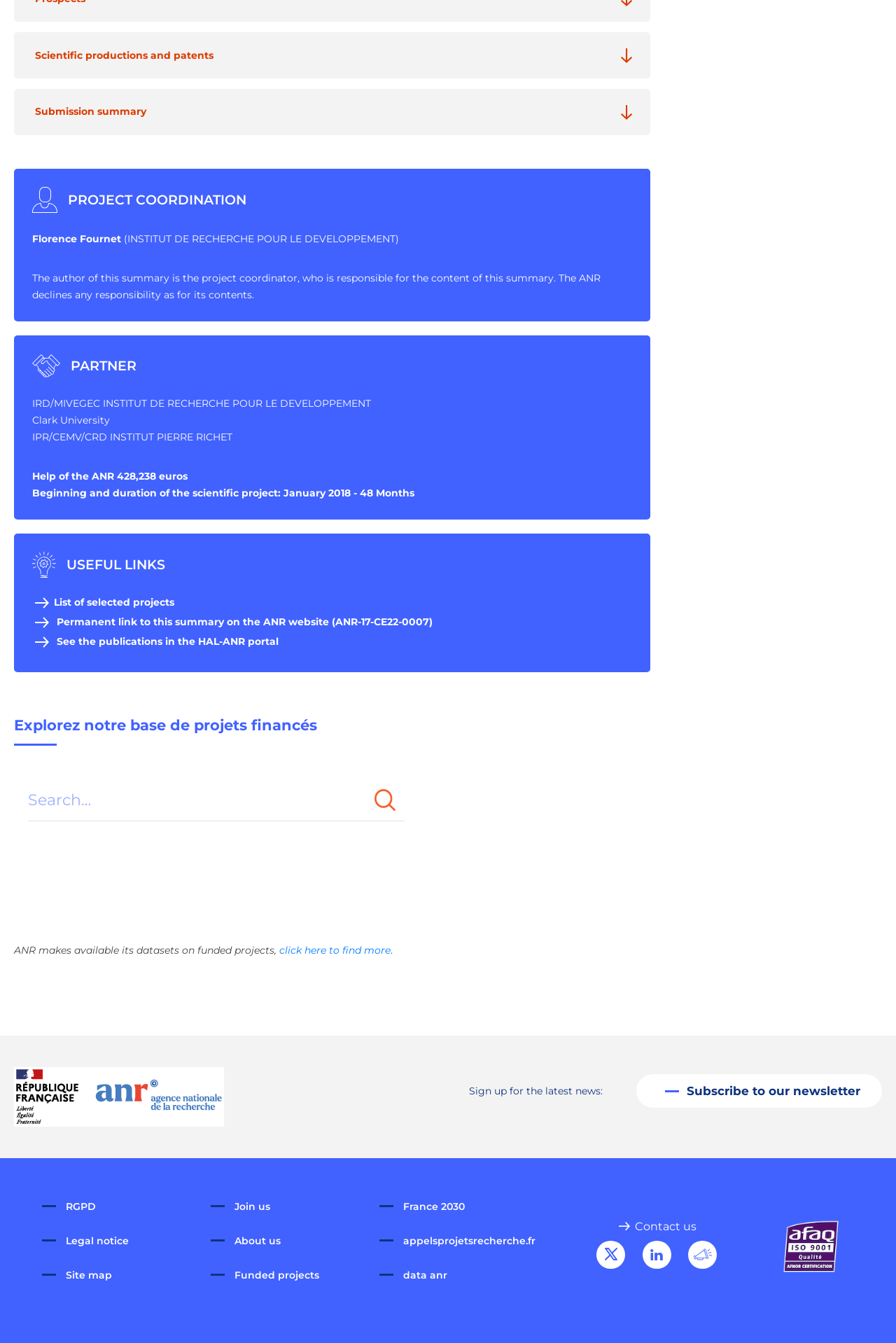Determine the bounding box coordinates of the clickable region to follow the instruction: "Search for projects".

[0.031, 0.581, 0.452, 0.611]